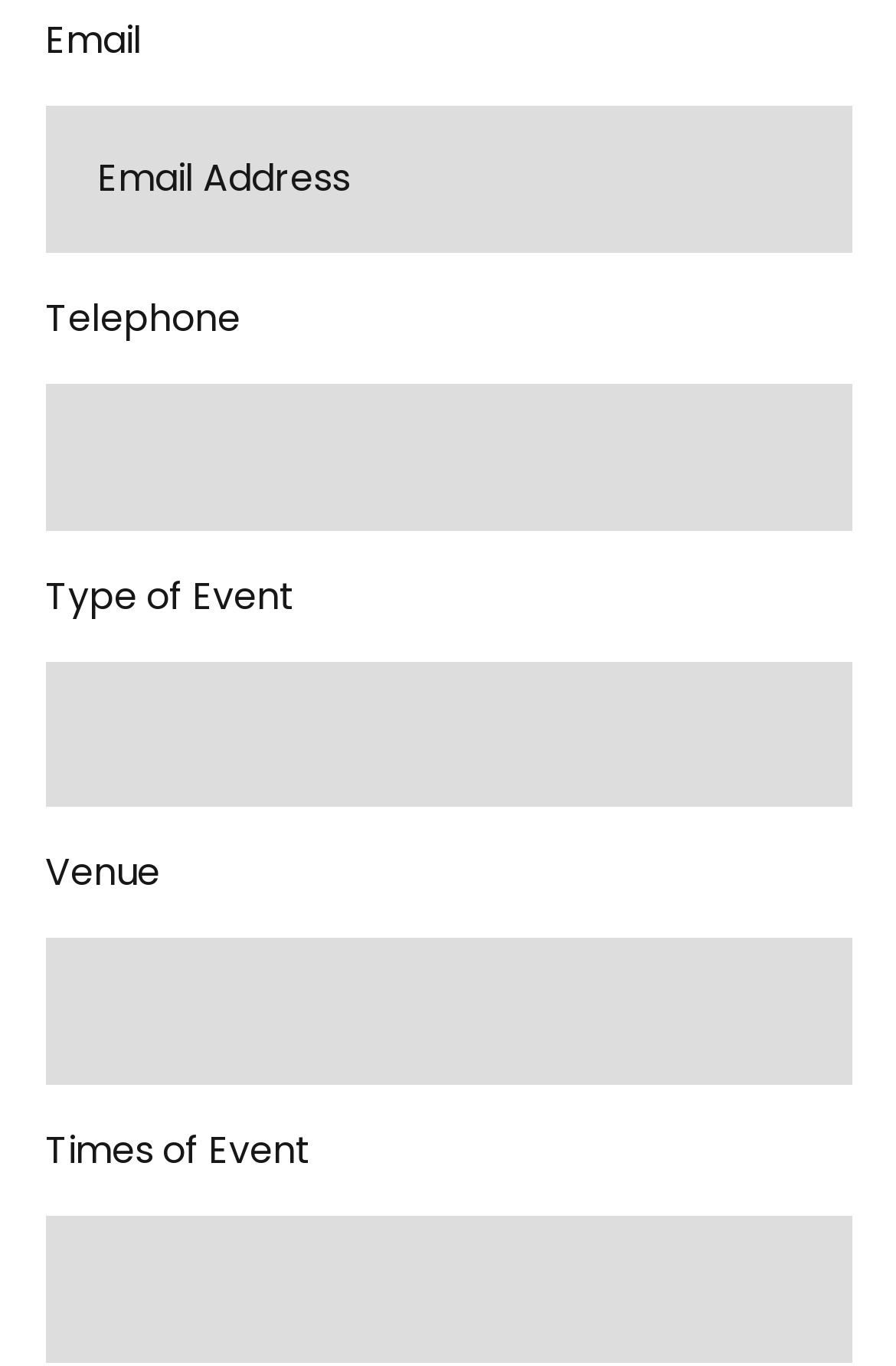Find and provide the bounding box coordinates for the UI element described here: "name="question_4"". The coordinates should be given as four float numbers between 0 and 1: [left, top, right, bottom].

[0.05, 0.89, 0.95, 0.998]